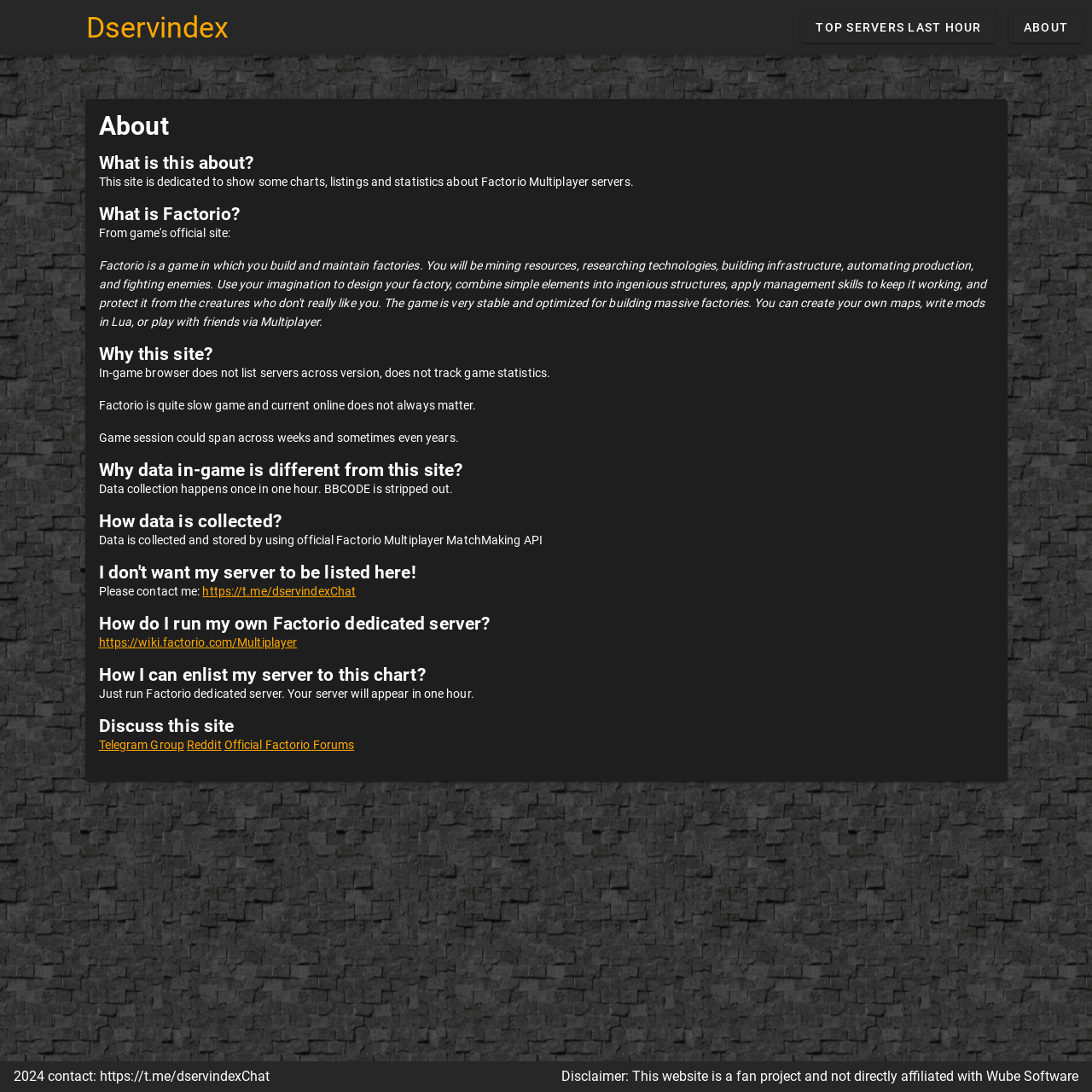Respond to the following question with a brief word or phrase:
What is the purpose of this website?

Show Factorio multiplayer server statistics